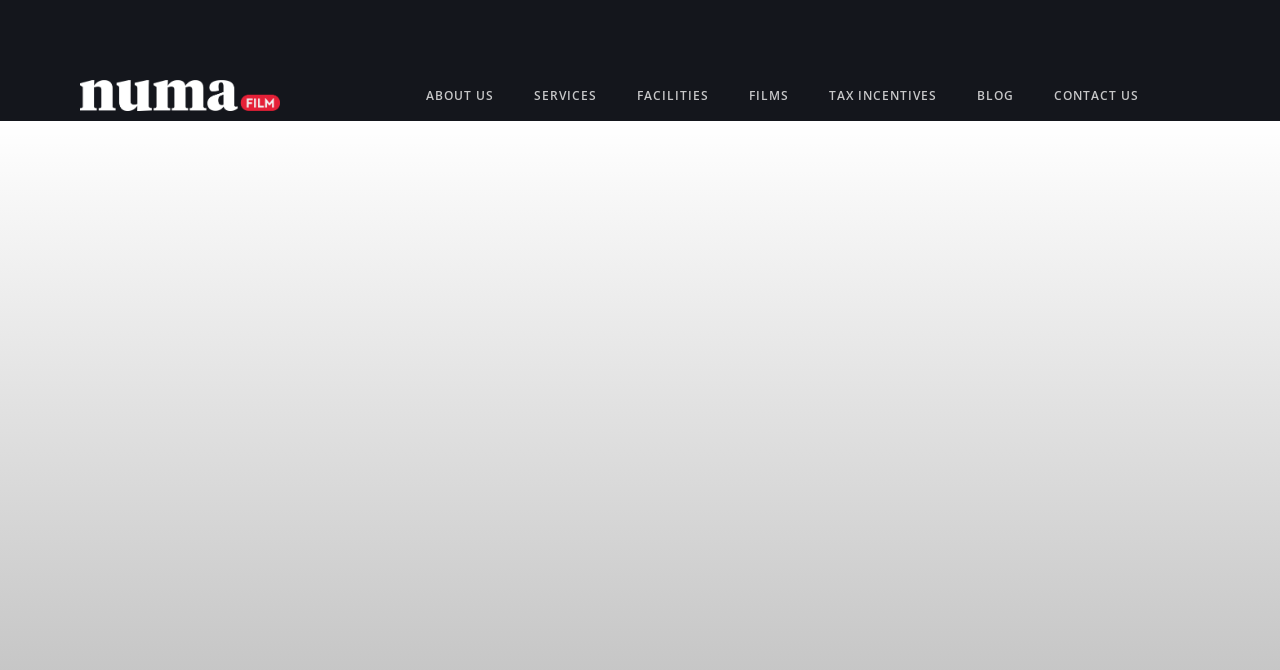Describe the webpage in detail, including text, images, and layout.

The webpage is about Numa Film, a film studio in Transylvania, Romania, specifically in Cluj-Napoca. At the top, there is a navigation menu with 7 links: "ABOUT US", "SERVICES", "FACILITIES", "FILMS", "TAX INCENTIVES", "BLOG", and "CONTACT US", aligned horizontally and evenly spaced. The links are positioned near the top of the page, with the first link starting from the left edge and the last link ending near the right edge. There is also a smaller link at the top left corner, but its text is not specified.